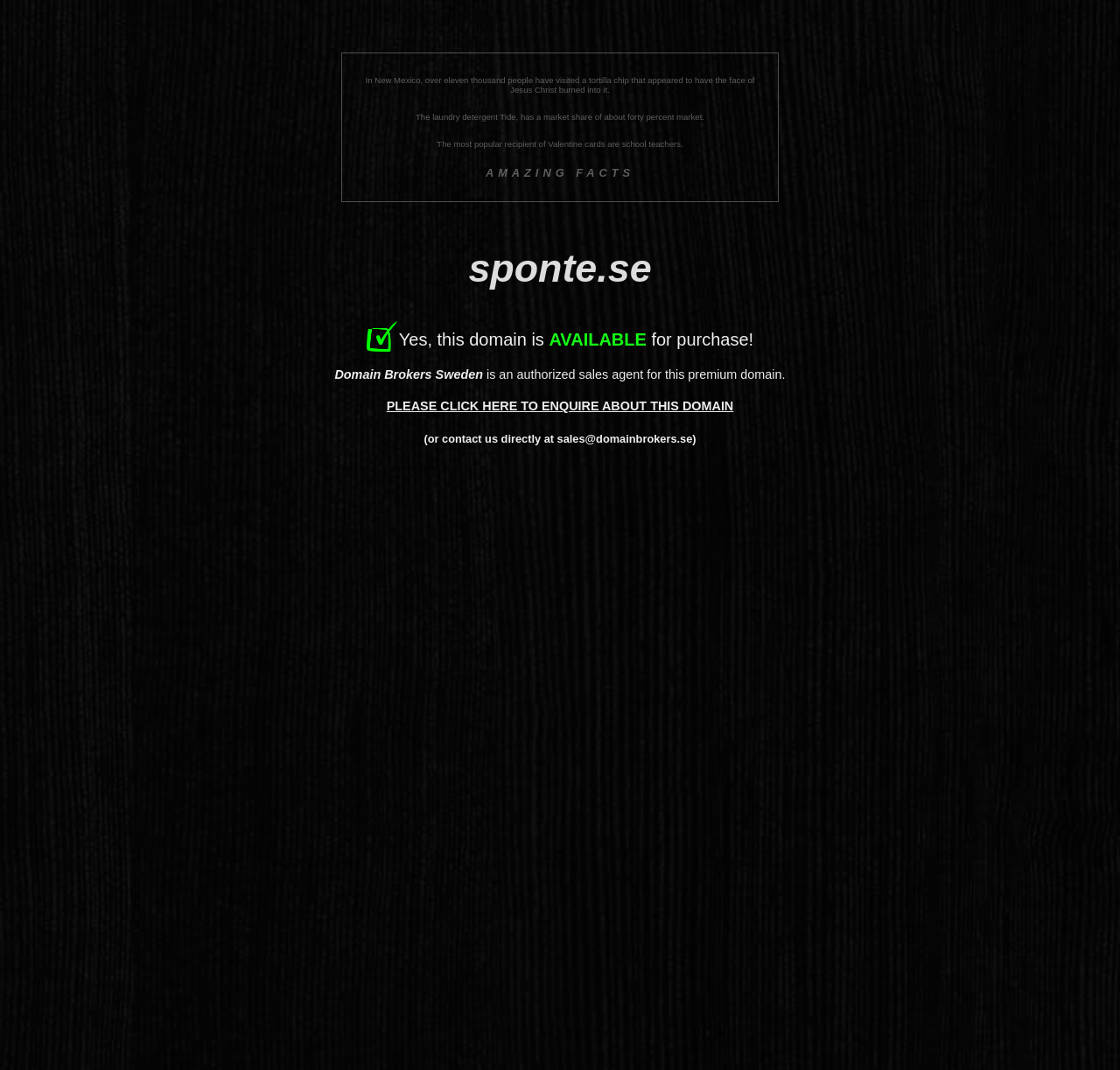Provide your answer to the question using just one word or phrase: What is the purpose of the link 'PLEASE CLICK HERE TO ENQUIRE ABOUT THIS DOMAIN'?

To enquire about the domain